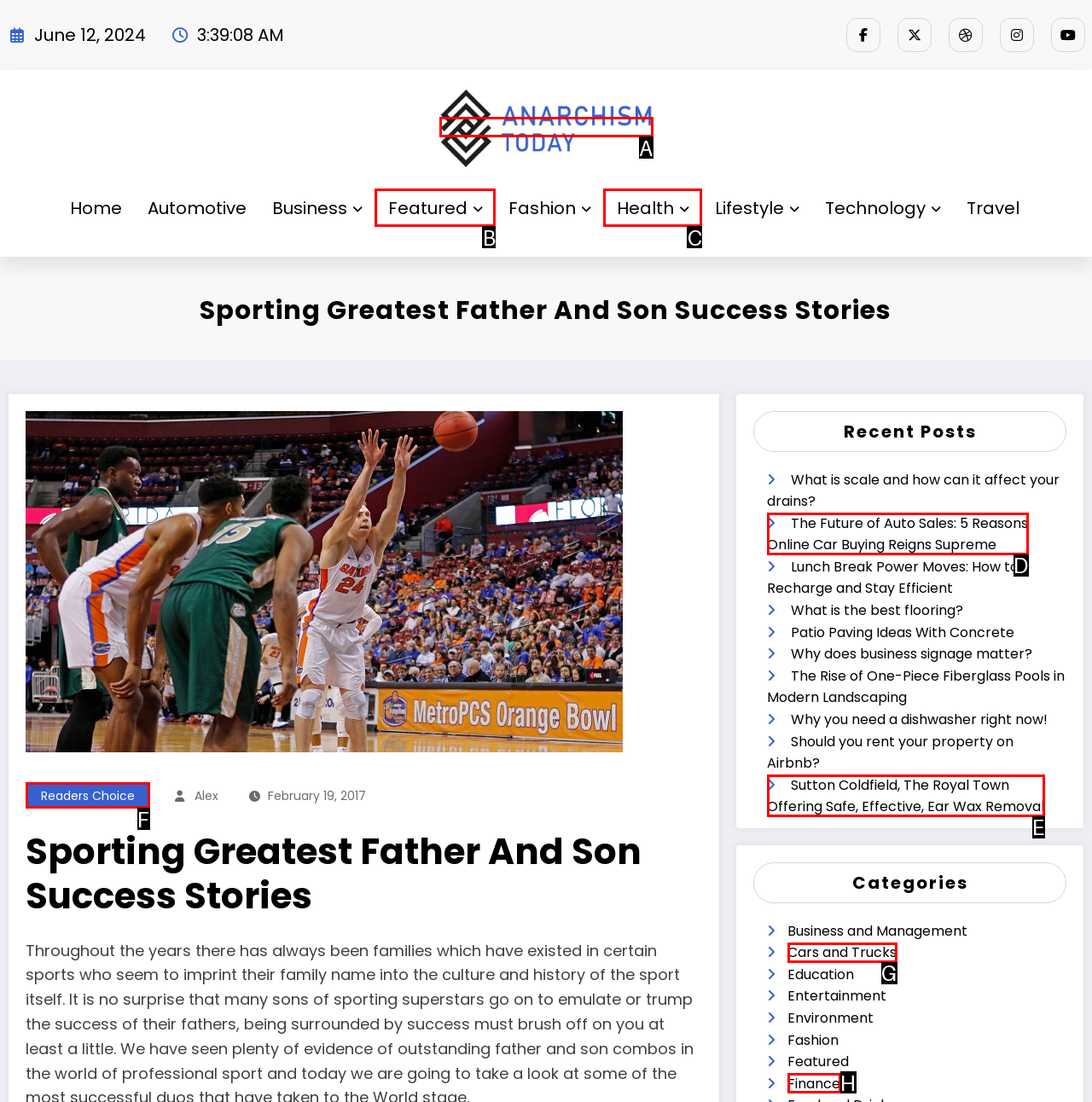Given the description: Cars and Trucks, select the HTML element that best matches it. Reply with the letter of your chosen option.

G